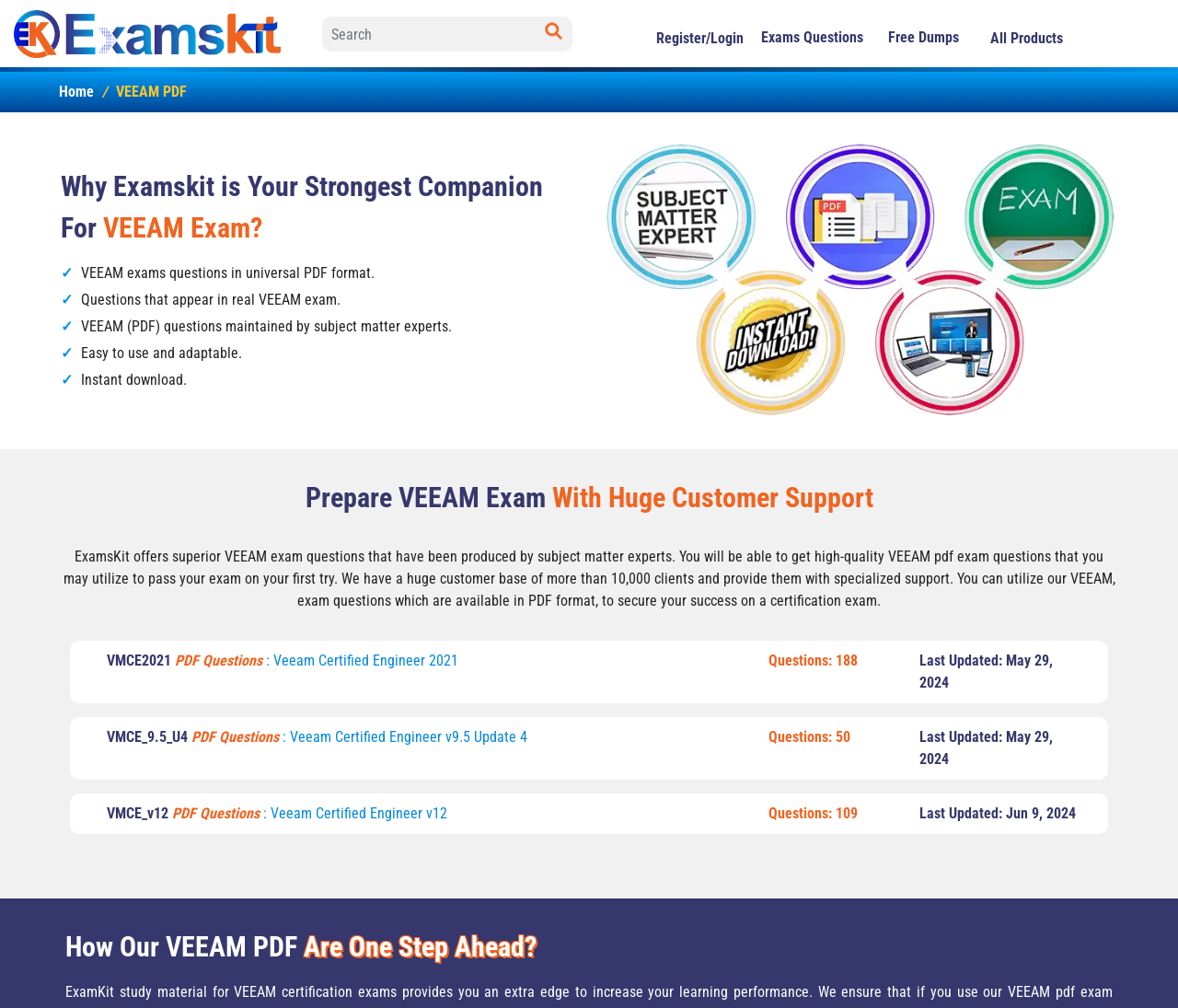Pinpoint the bounding box coordinates of the clickable element to carry out the following instruction: "Register or login to access exam resources."

[0.547, 0.021, 0.641, 0.056]